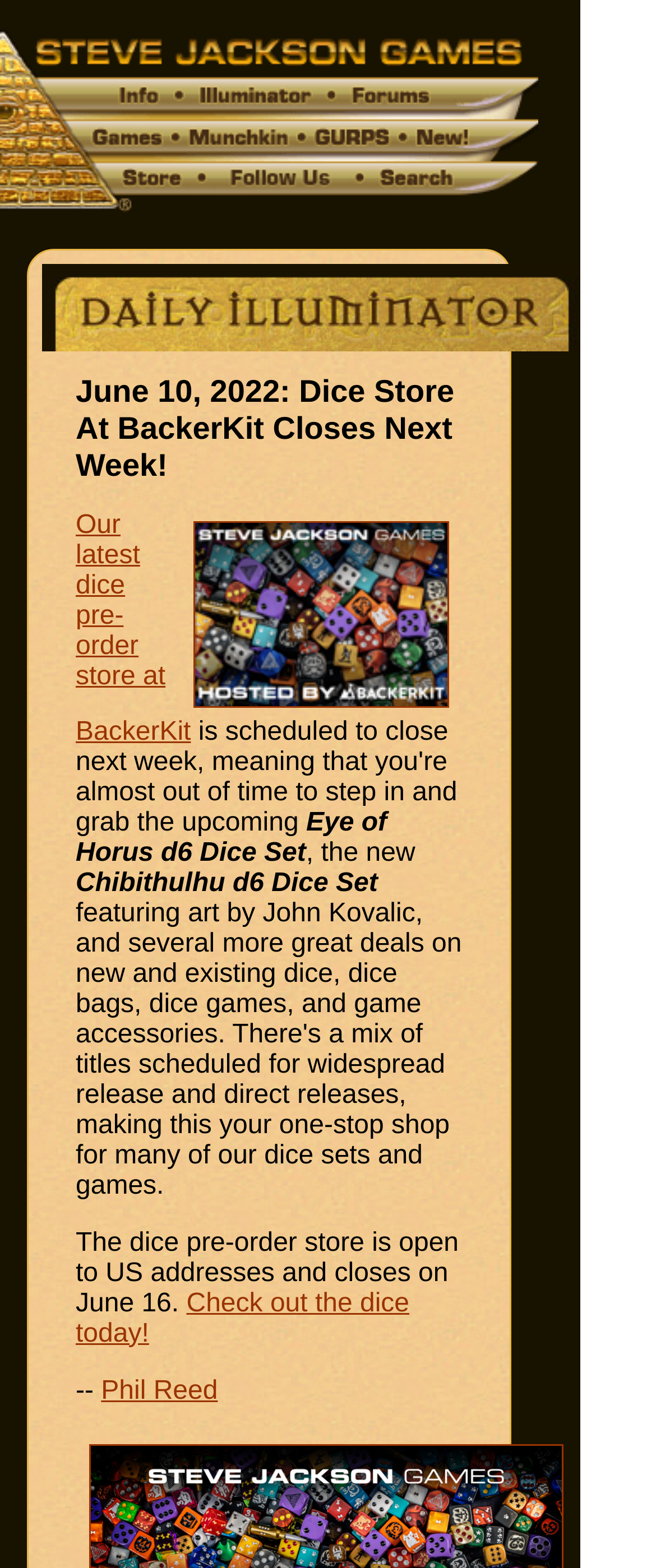Who is the author of the article?
Look at the image and provide a detailed response to the question.

I found the answer by looking at the link 'Phil Reed' at the bottom of the webpage, which indicates the author of the article.